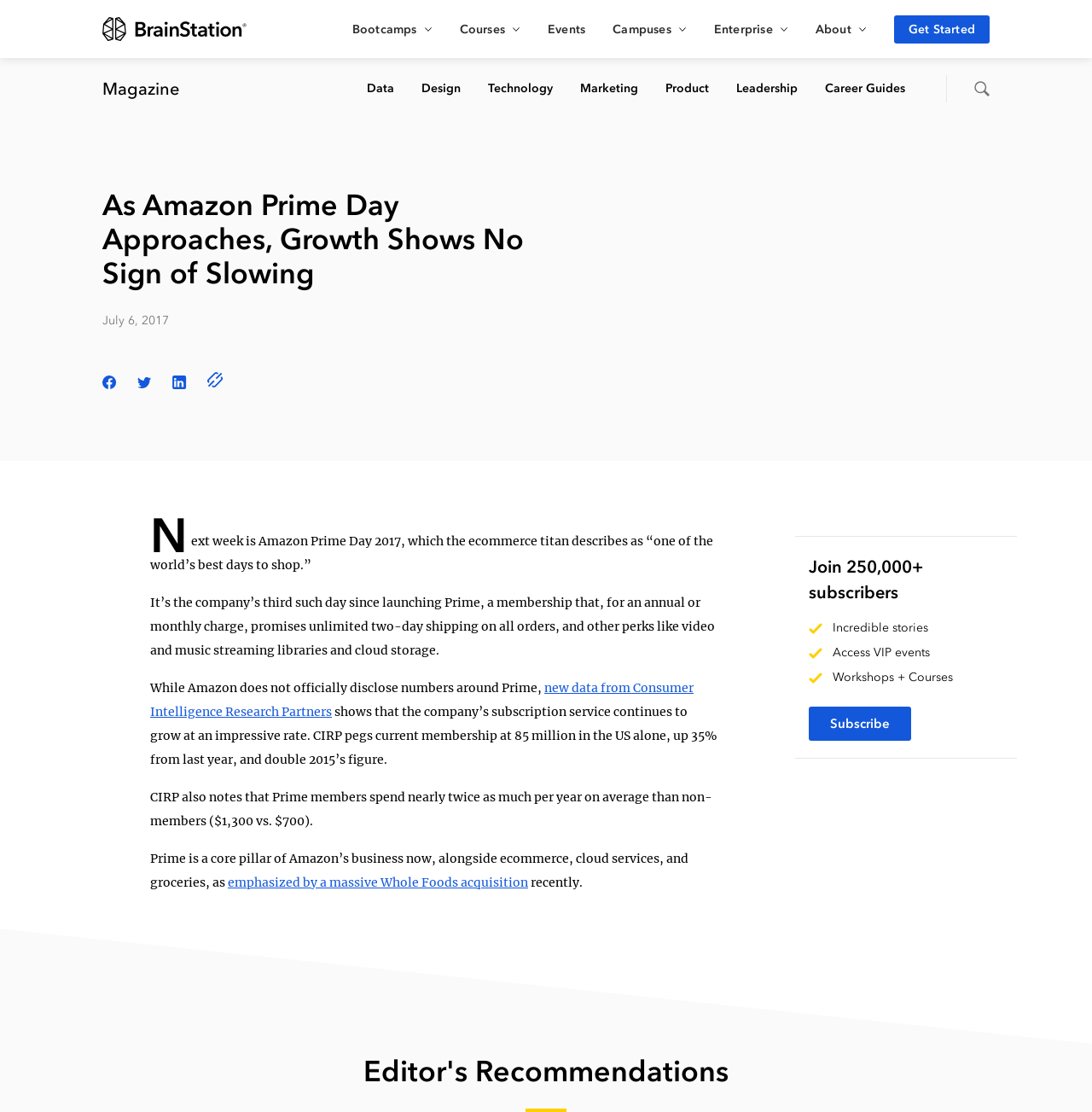Please provide a brief answer to the question using only one word or phrase: 
What is the name of the service mentioned alongside ecommerce, cloud services, and groceries?

Prime